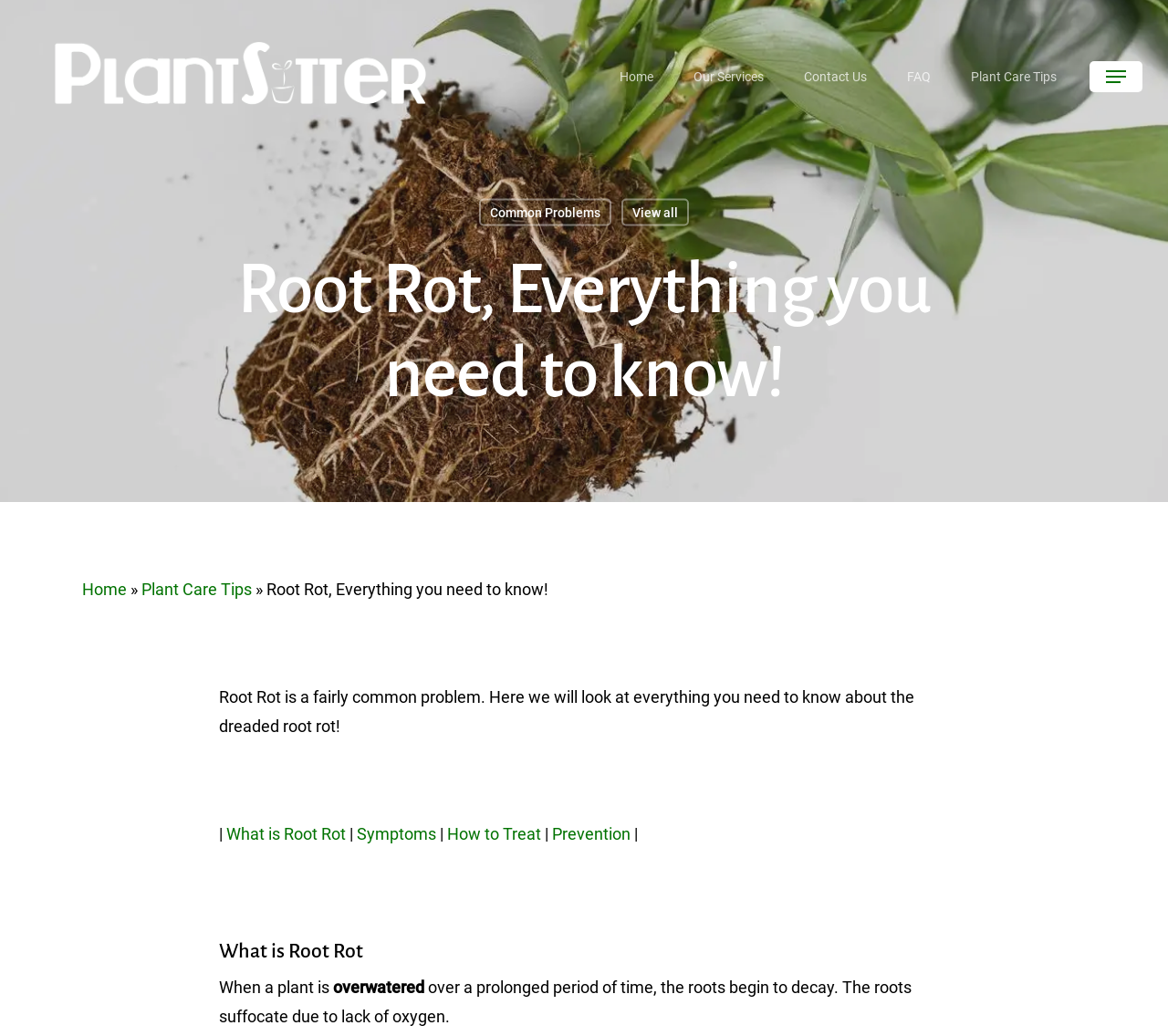Look at the image and write a detailed answer to the question: 
What causes root rot?

According to the webpage, root rot is caused by overwatering, as stated in the text 'When a plant is overwatered over a prolonged period of time, the roots begin to decay. The roots suffocate due to lack of oxygen.'